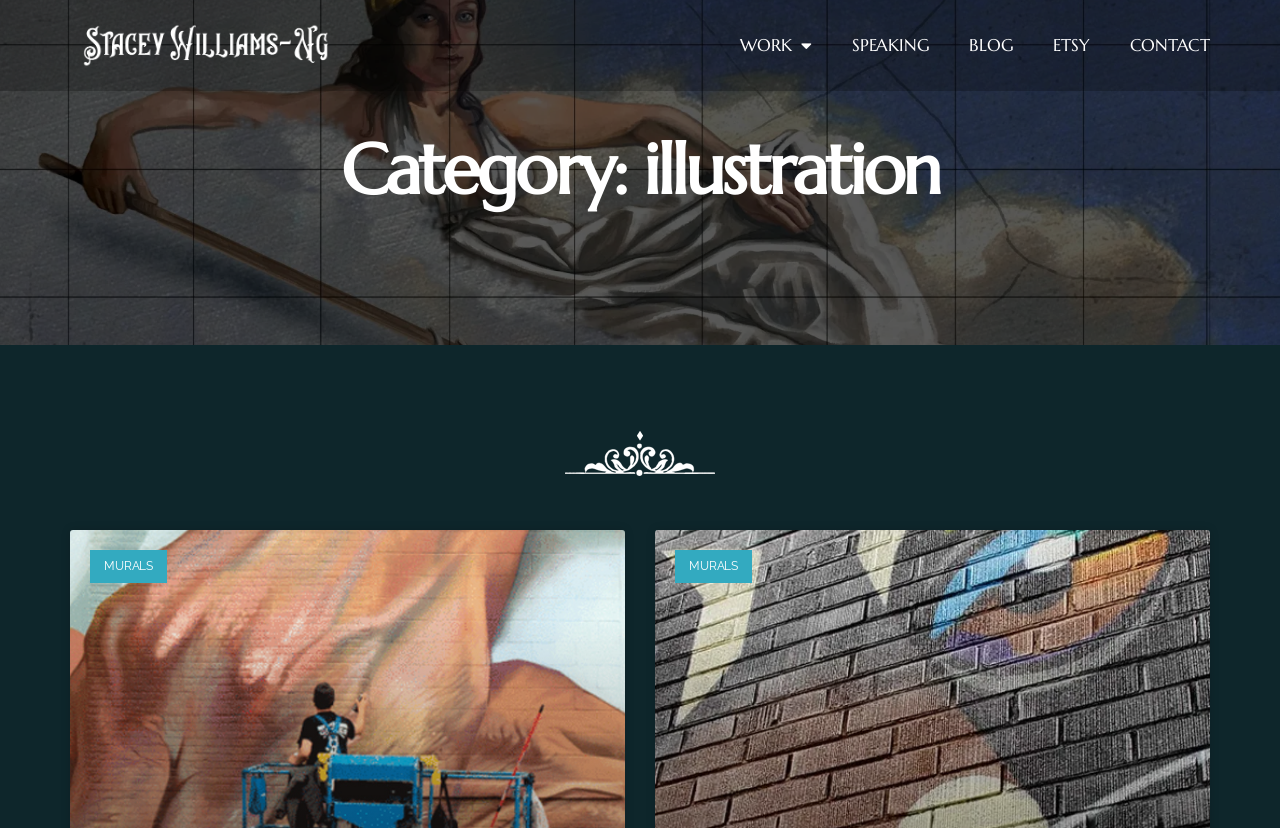How many navigation links are there?
Identify the answer in the screenshot and reply with a single word or phrase.

5